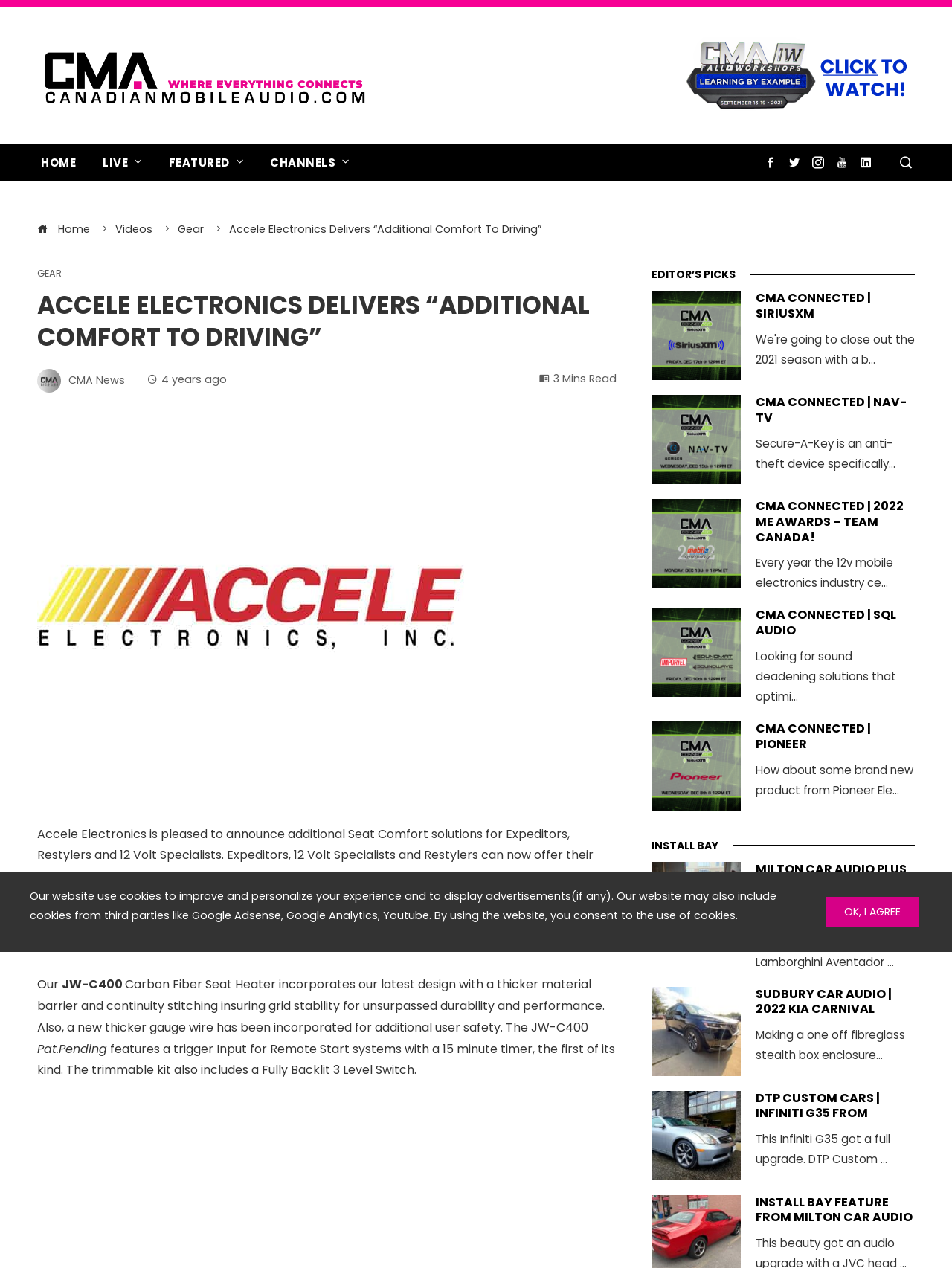Answer succinctly with a single word or phrase:
What type of products does Accele Electronics offer?

Seat Comfort solutions